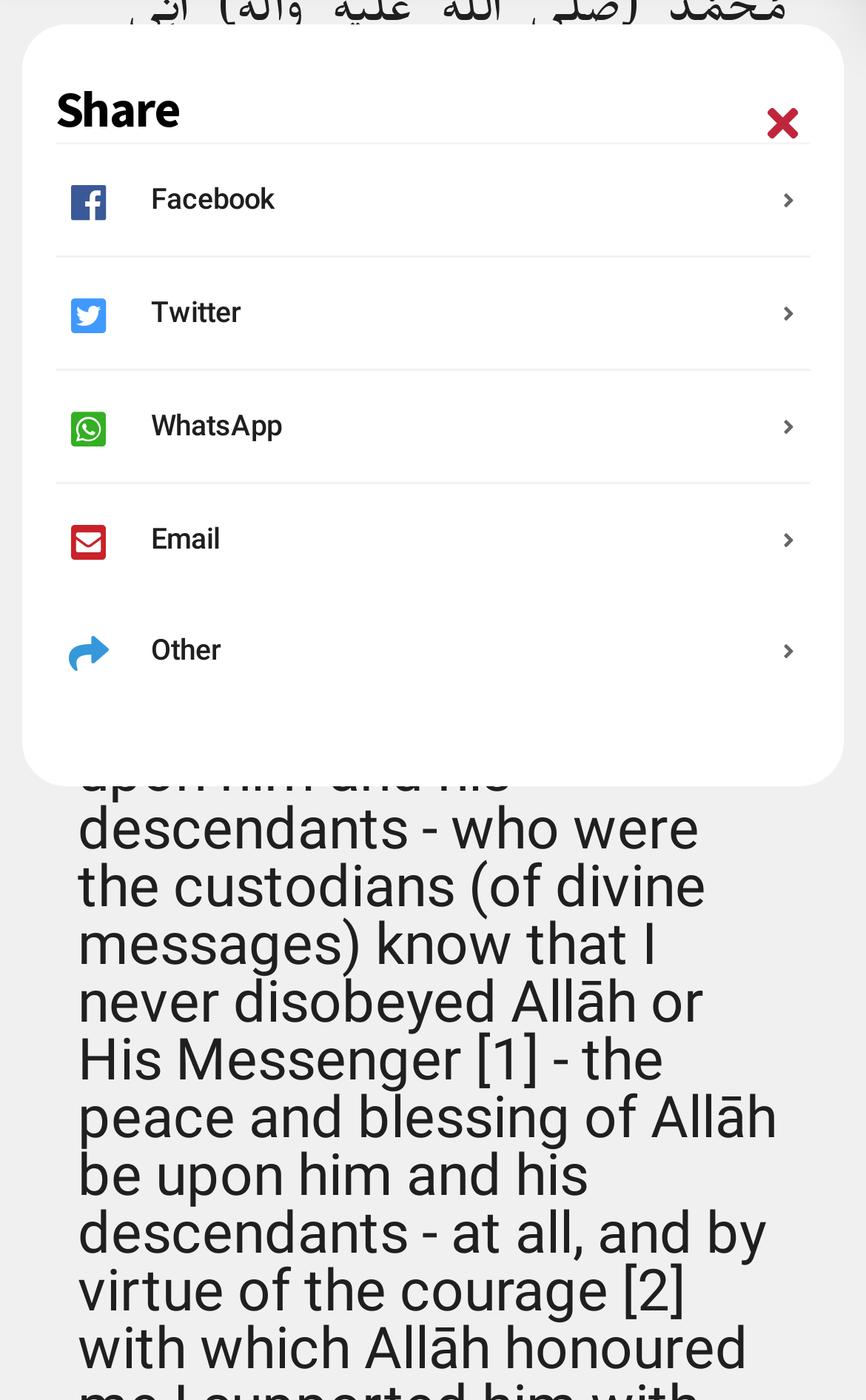Pinpoint the bounding box coordinates of the element you need to click to execute the following instruction: "View translations". The bounding box should be represented by four float numbers between 0 and 1, in the format [left, top, right, bottom].

[0.064, 0.259, 0.226, 0.279]